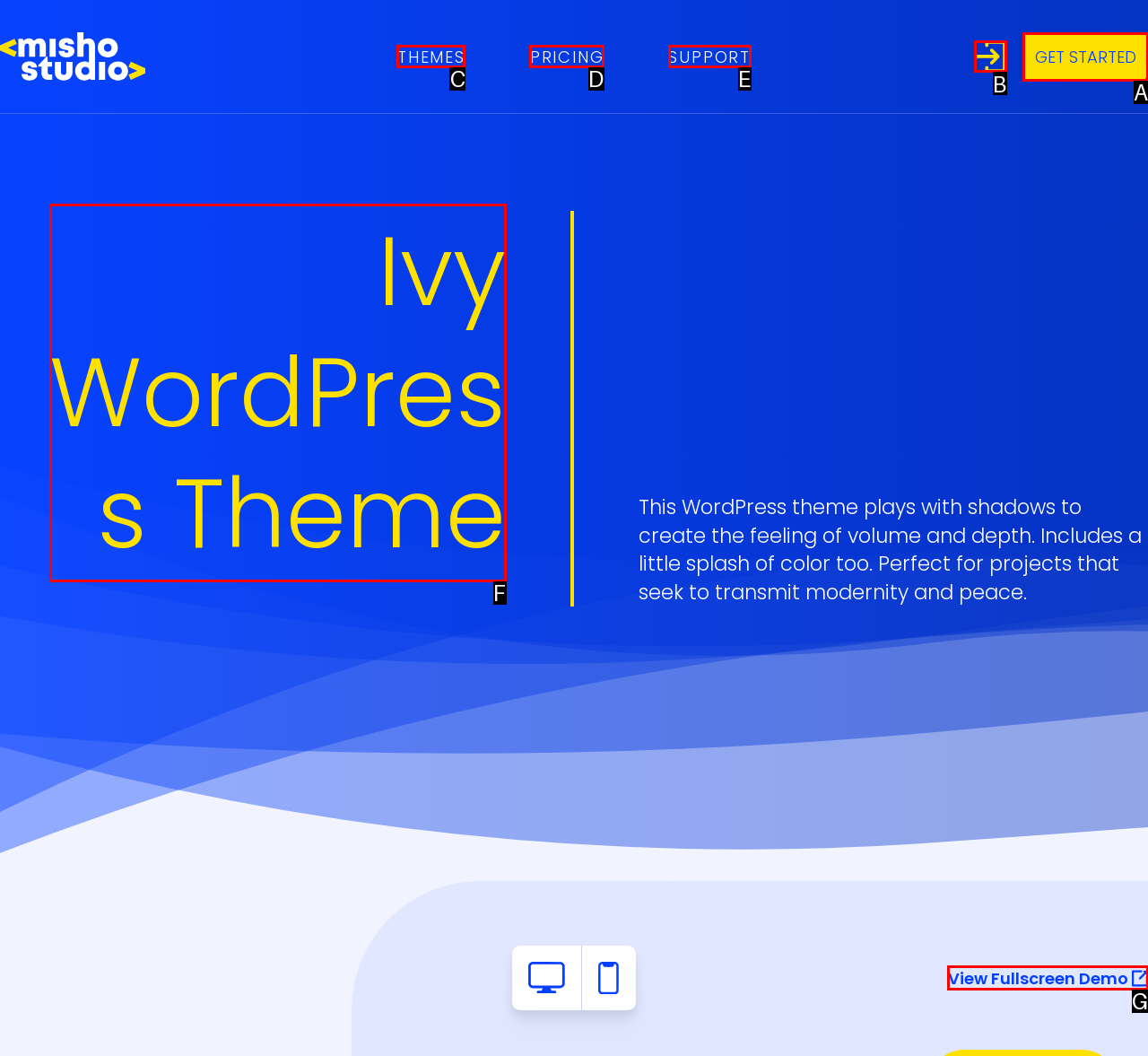Based on the given description: Get Started, determine which HTML element is the best match. Respond with the letter of the chosen option.

A